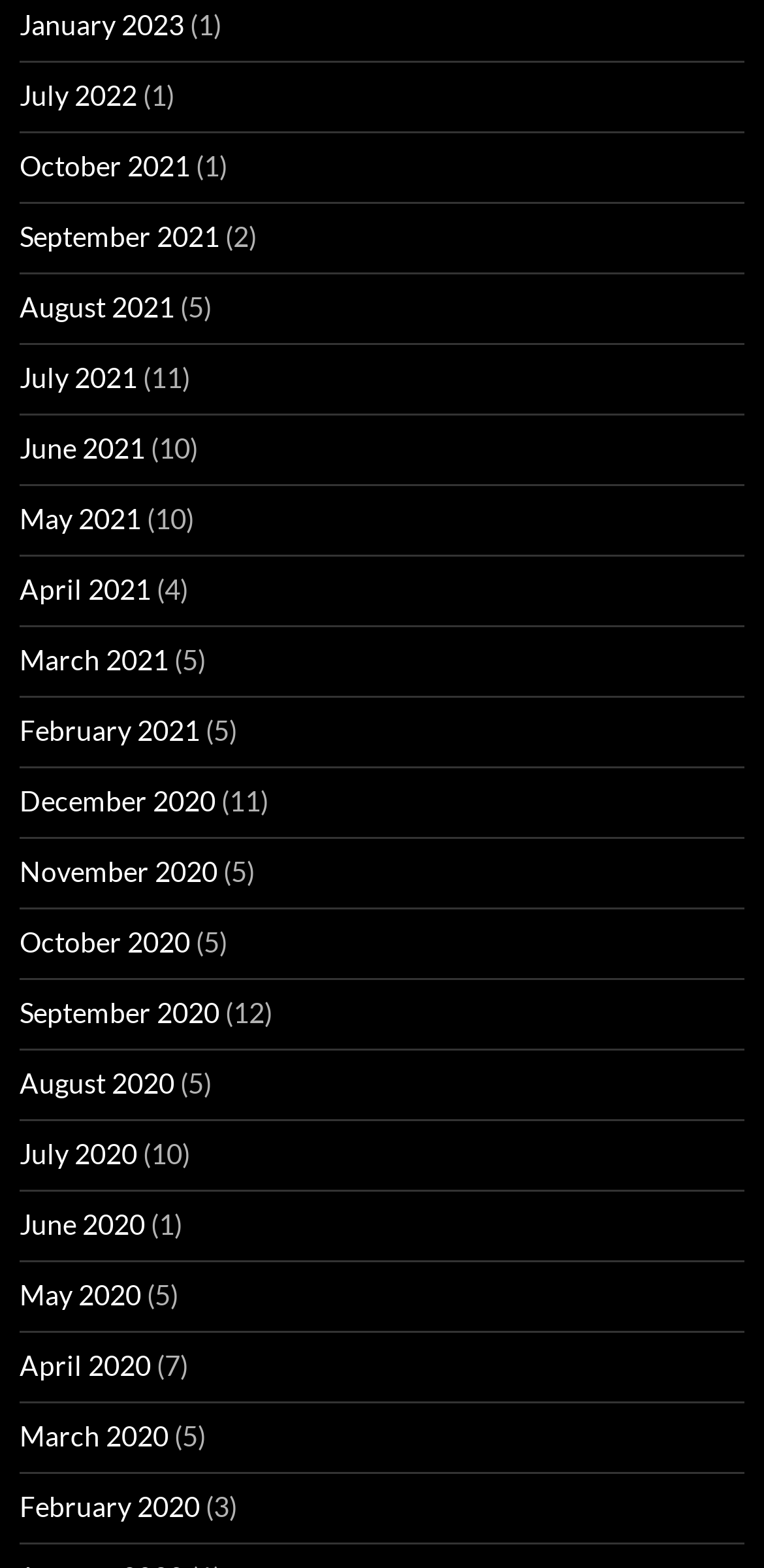Please respond in a single word or phrase: 
What is the most recent month listed?

January 2023